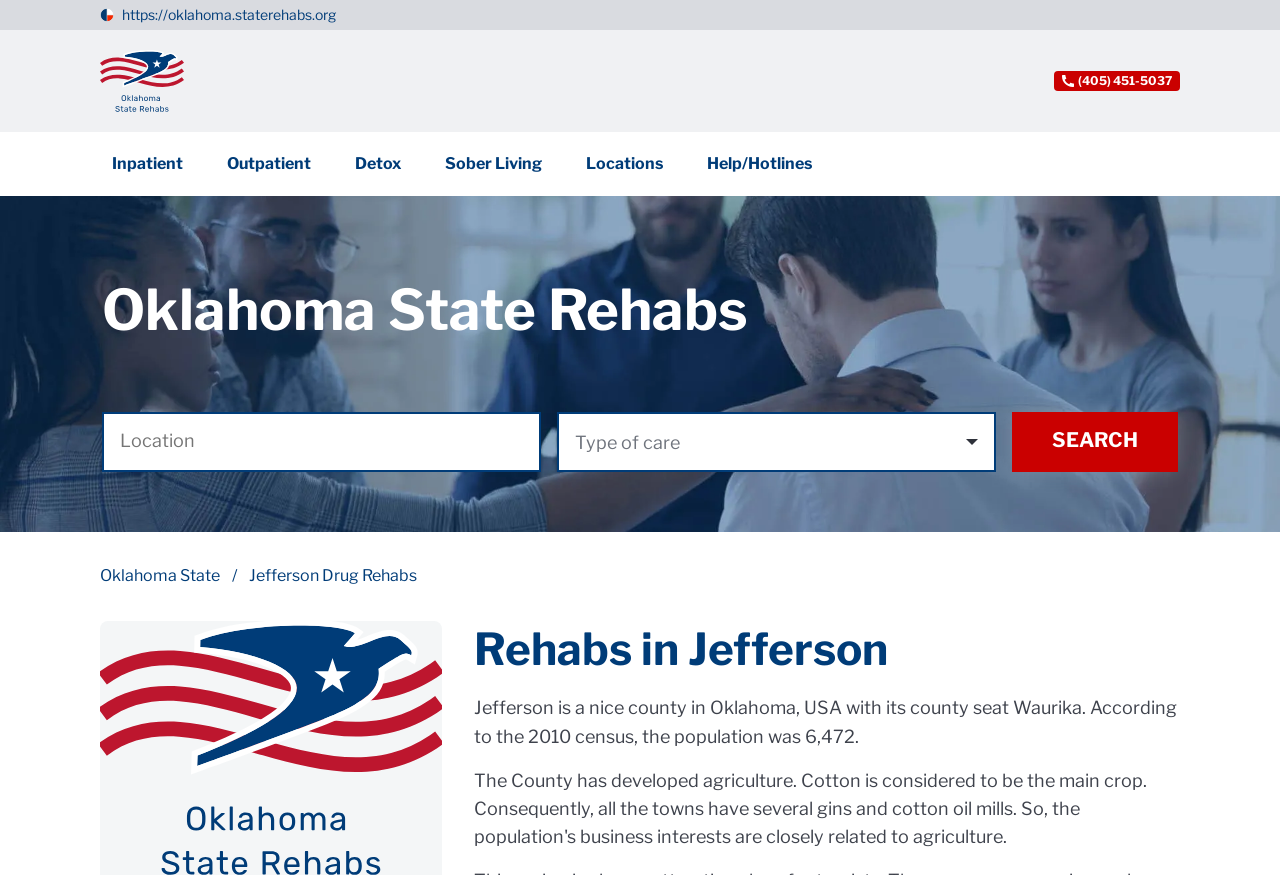Please provide a comprehensive response to the question below by analyzing the image: 
What types of care are available?

I found the types of care by looking at the links located at the top of the webpage, which are 'Inpatient', 'Outpatient', 'Detox', and 'Sober Living'.